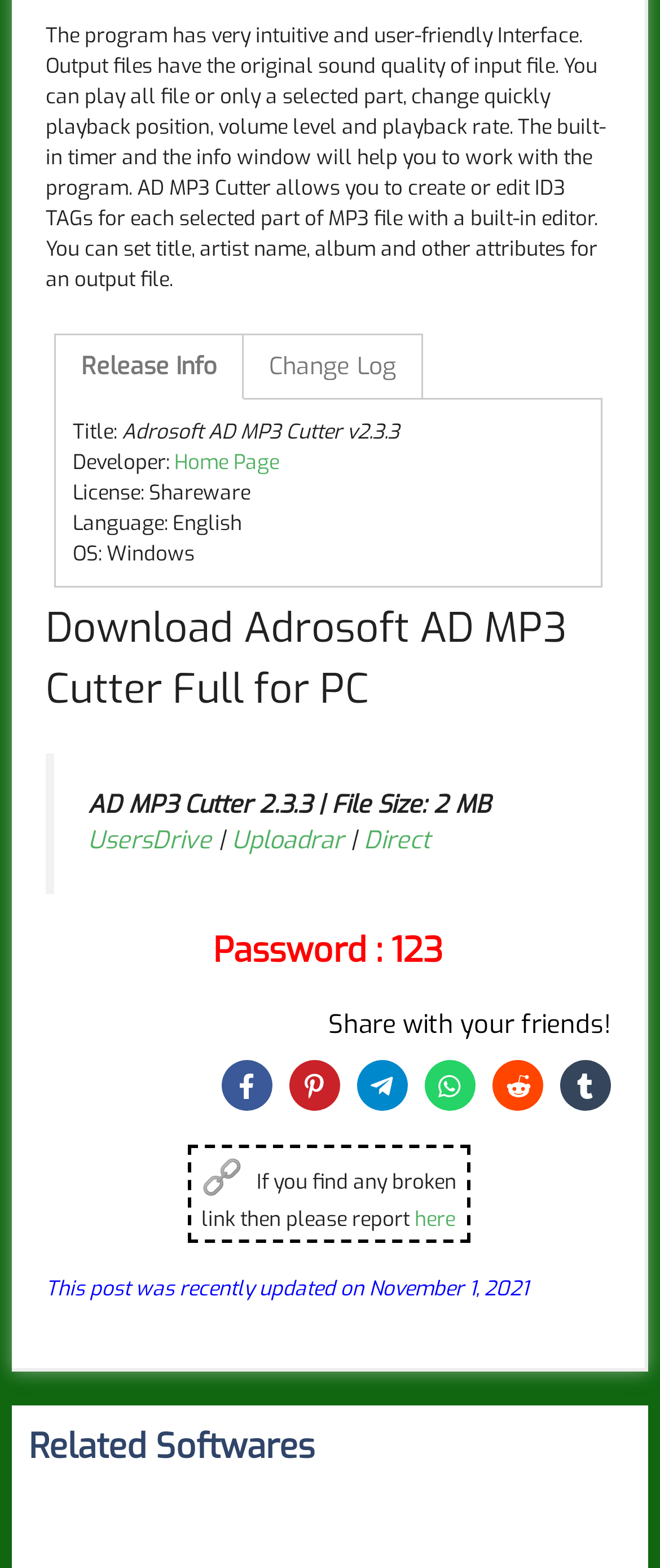Please respond to the question using a single word or phrase:
What is the language of the software?

English